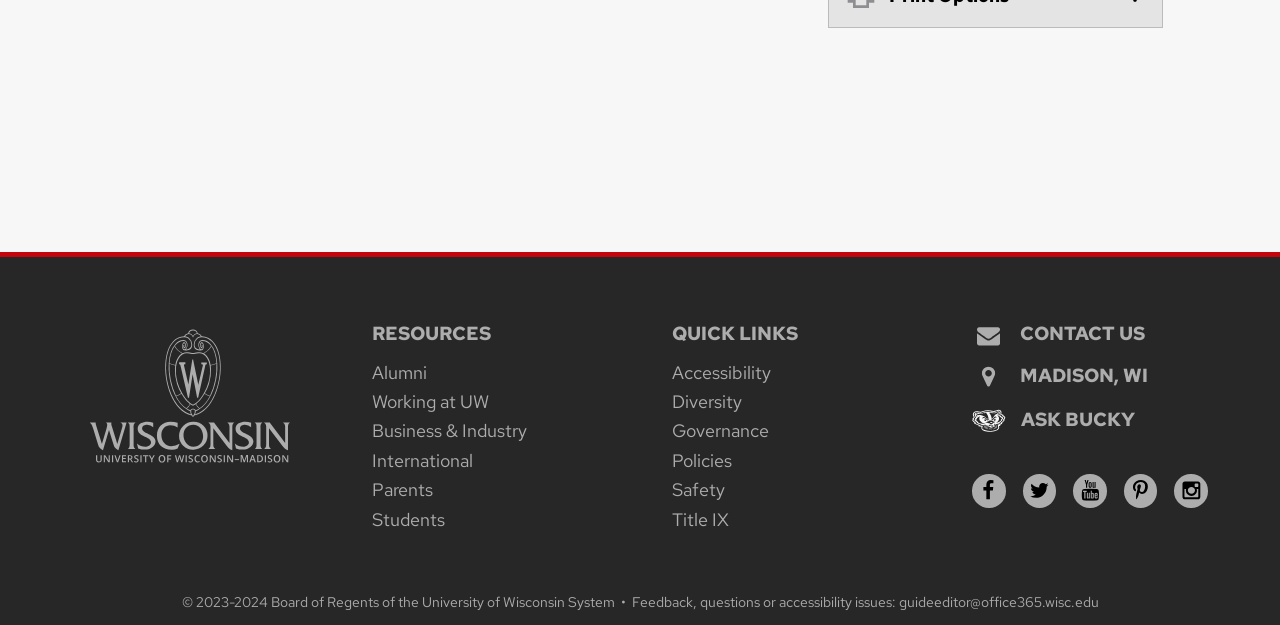Provide the bounding box coordinates of the HTML element this sentence describes: "Terms of use". The bounding box coordinates consist of four float numbers between 0 and 1, i.e., [left, top, right, bottom].

None